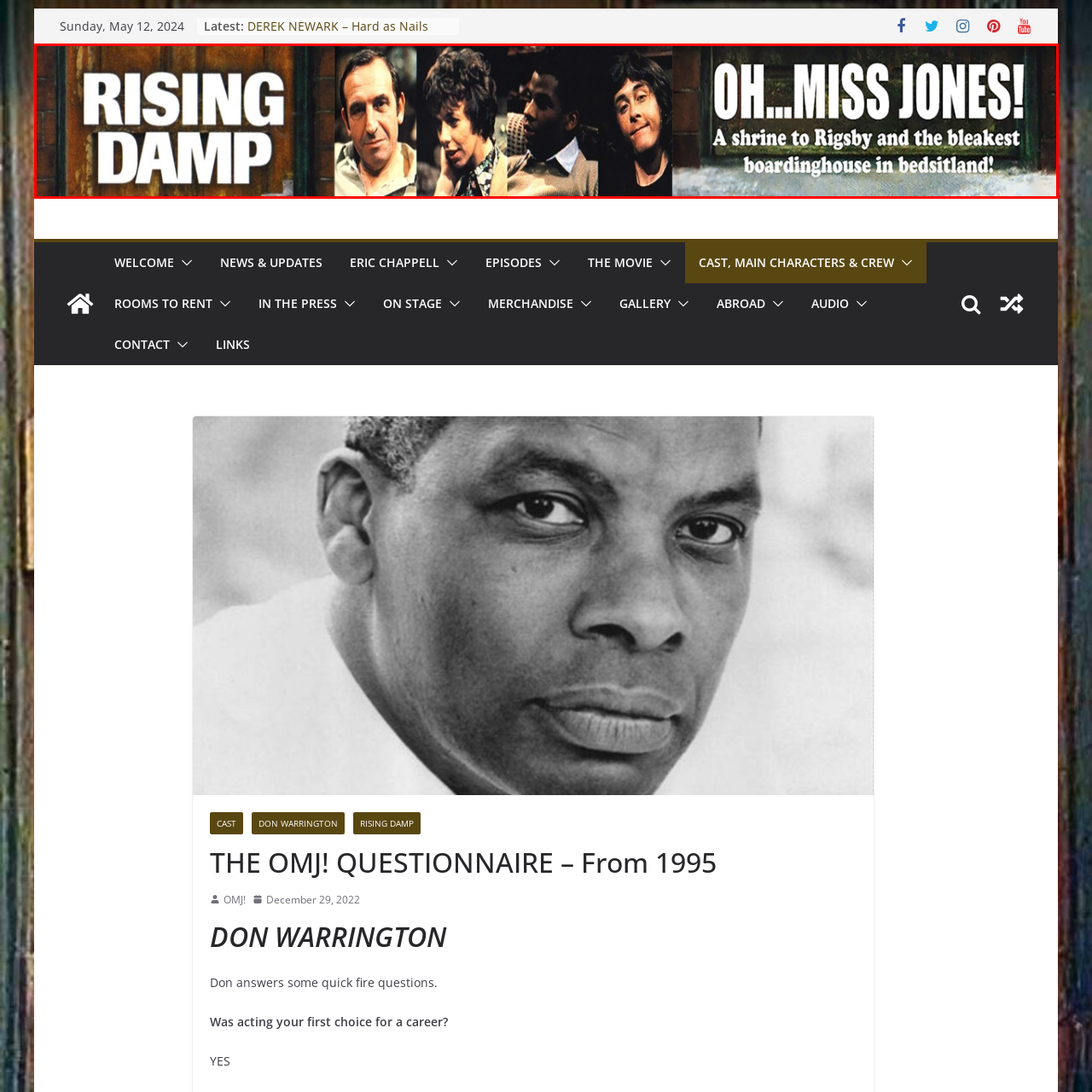Analyze the content inside the red box, What is the background of the title? Provide a short answer using a single word or phrase.

Rustic wooden